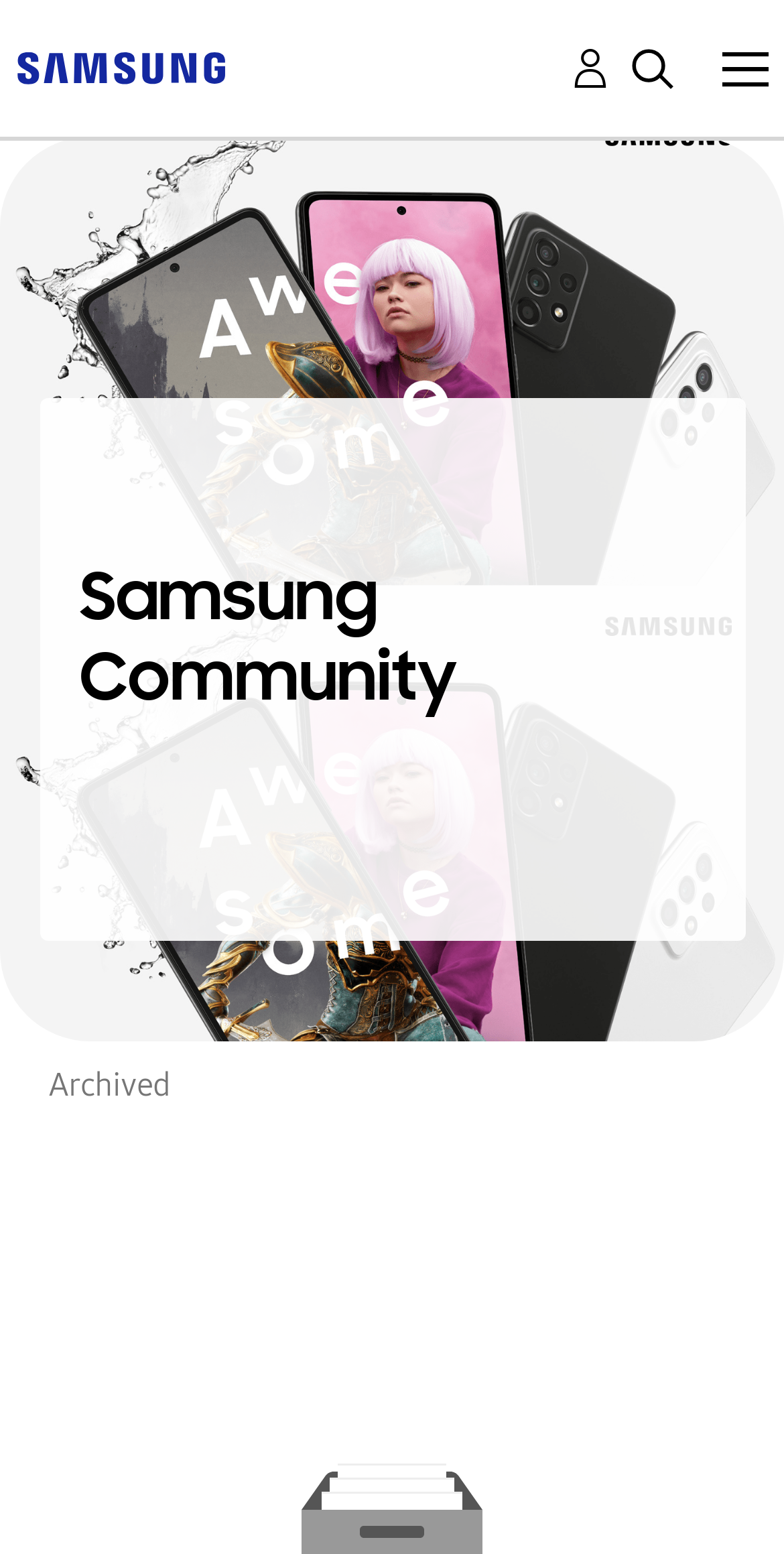Summarize the webpage with intricate details.

The webpage is titled "Archived - Samsung Community" and features a prominent Samsung logo at the top left corner, accompanied by a link to Samsung. Below the logo, there is a search icon located at the top right corner. 

The main heading "Samsung Community" is centered near the top of the page. 

A navigation section, referred to as "breadcrumbs", is positioned below the heading, spanning across the page from left to right. Within this section, there is a disabled element with the text "Archived" located at the left side.